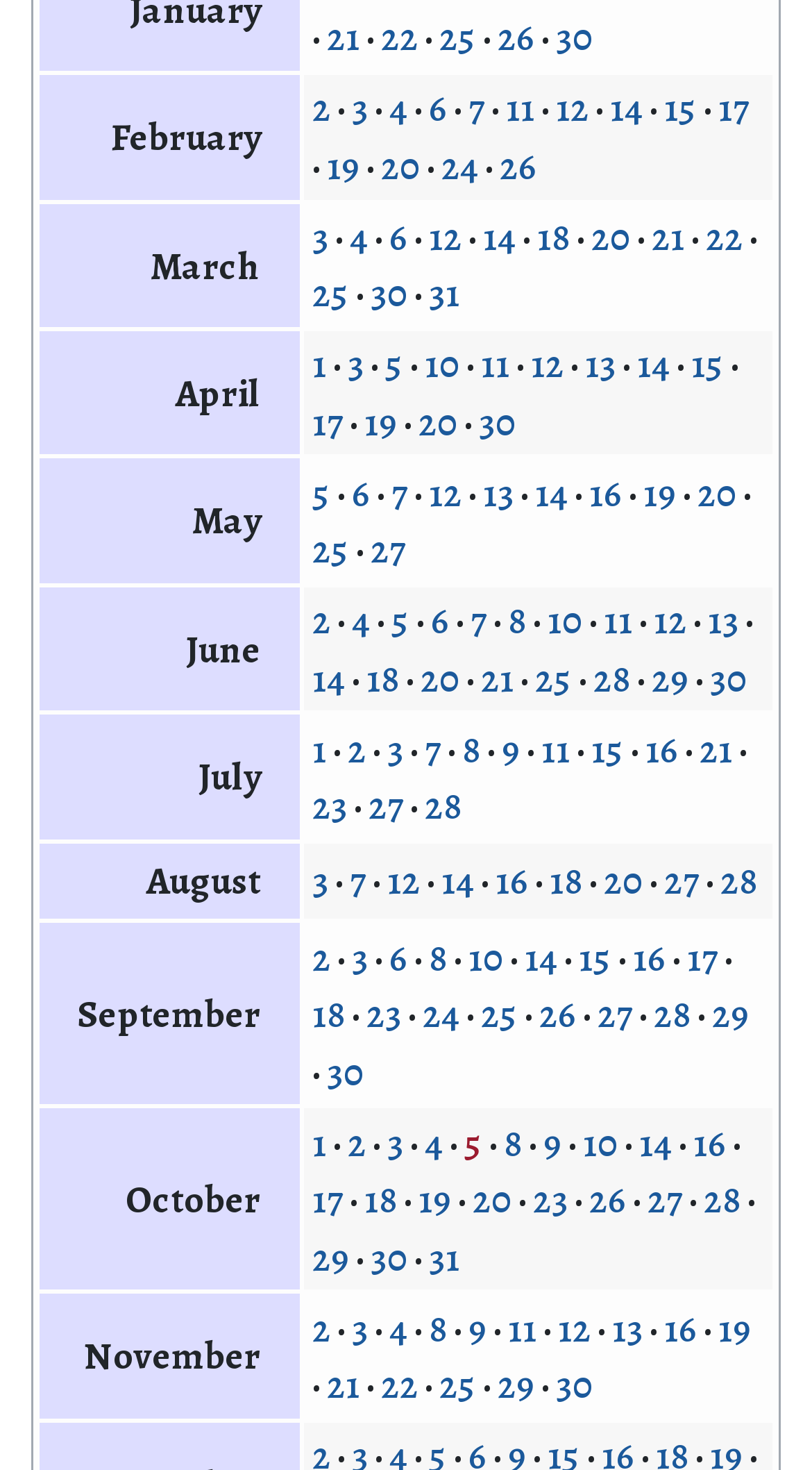Identify the bounding box coordinates of the region that needs to be clicked to carry out this instruction: "Explore June". Provide these coordinates as four float numbers ranging from 0 to 1, i.e., [left, top, right, bottom].

[0.049, 0.398, 0.371, 0.485]